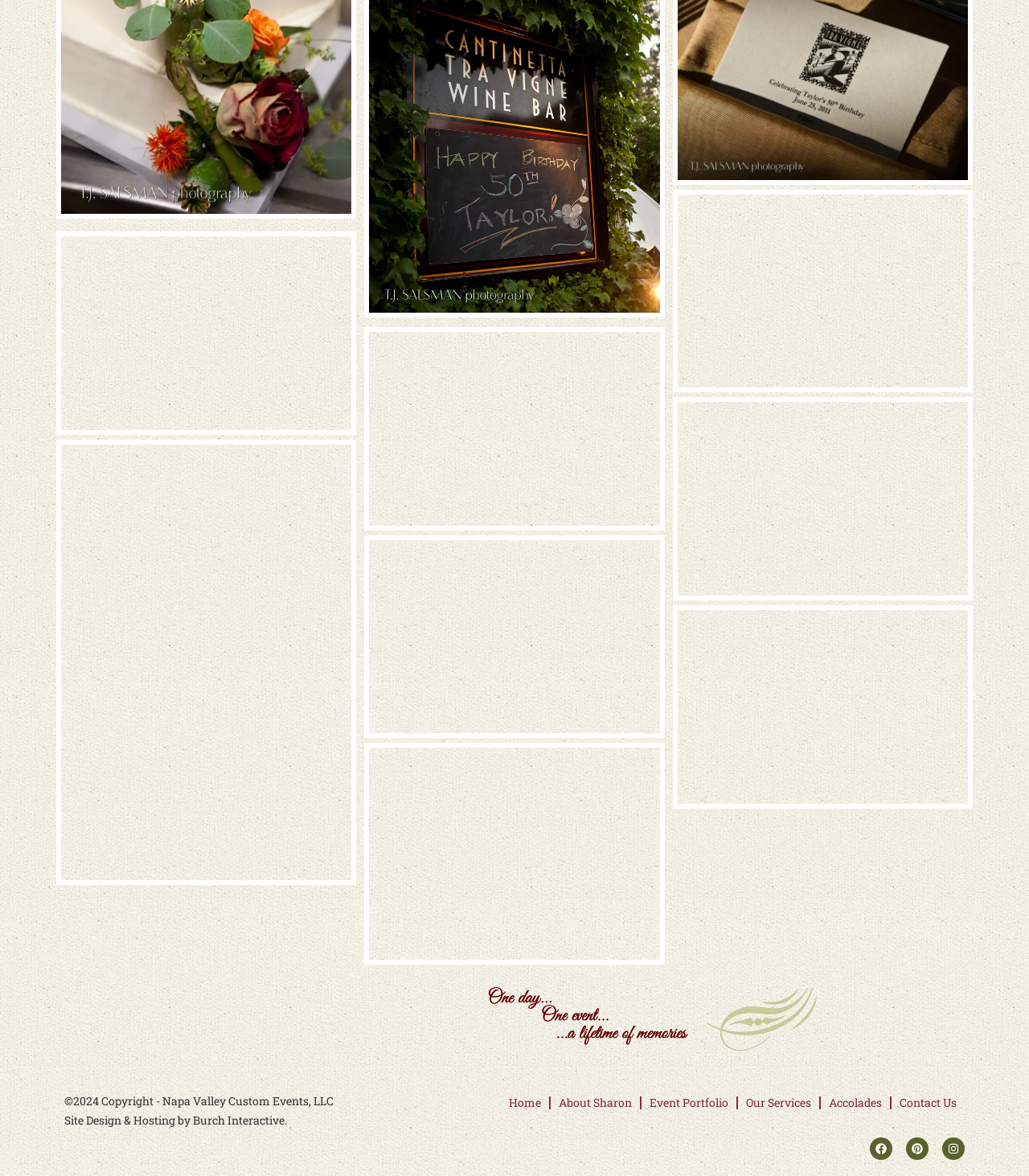Using the webpage screenshot, find the UI element described by Our Services. Provide the bounding box coordinates in the format (top-left x, top-left y, bottom-right x, bottom-right y), ensuring all values are floating point numbers between 0 and 1.

[0.717, 0.922, 0.796, 0.953]